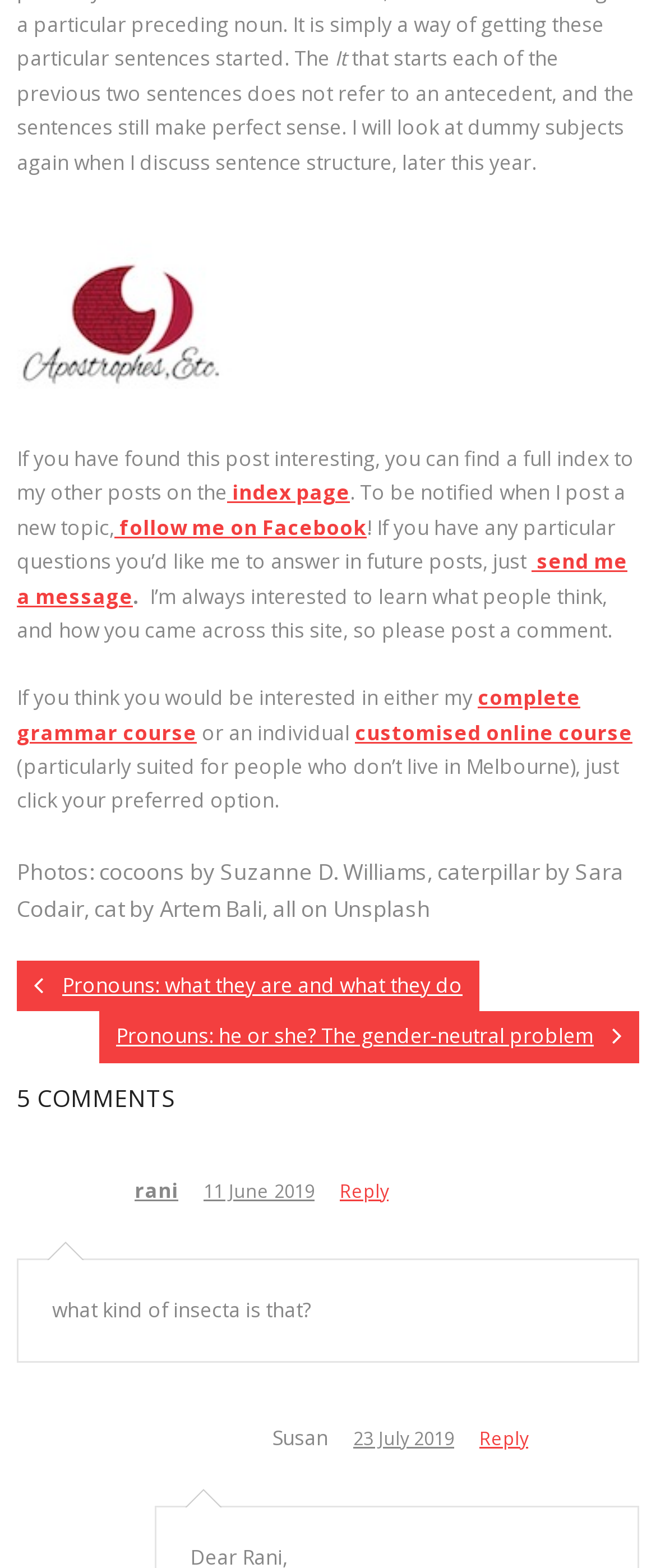Identify the bounding box coordinates of the region I need to click to complete this instruction: "send me a message".

[0.026, 0.349, 0.956, 0.389]